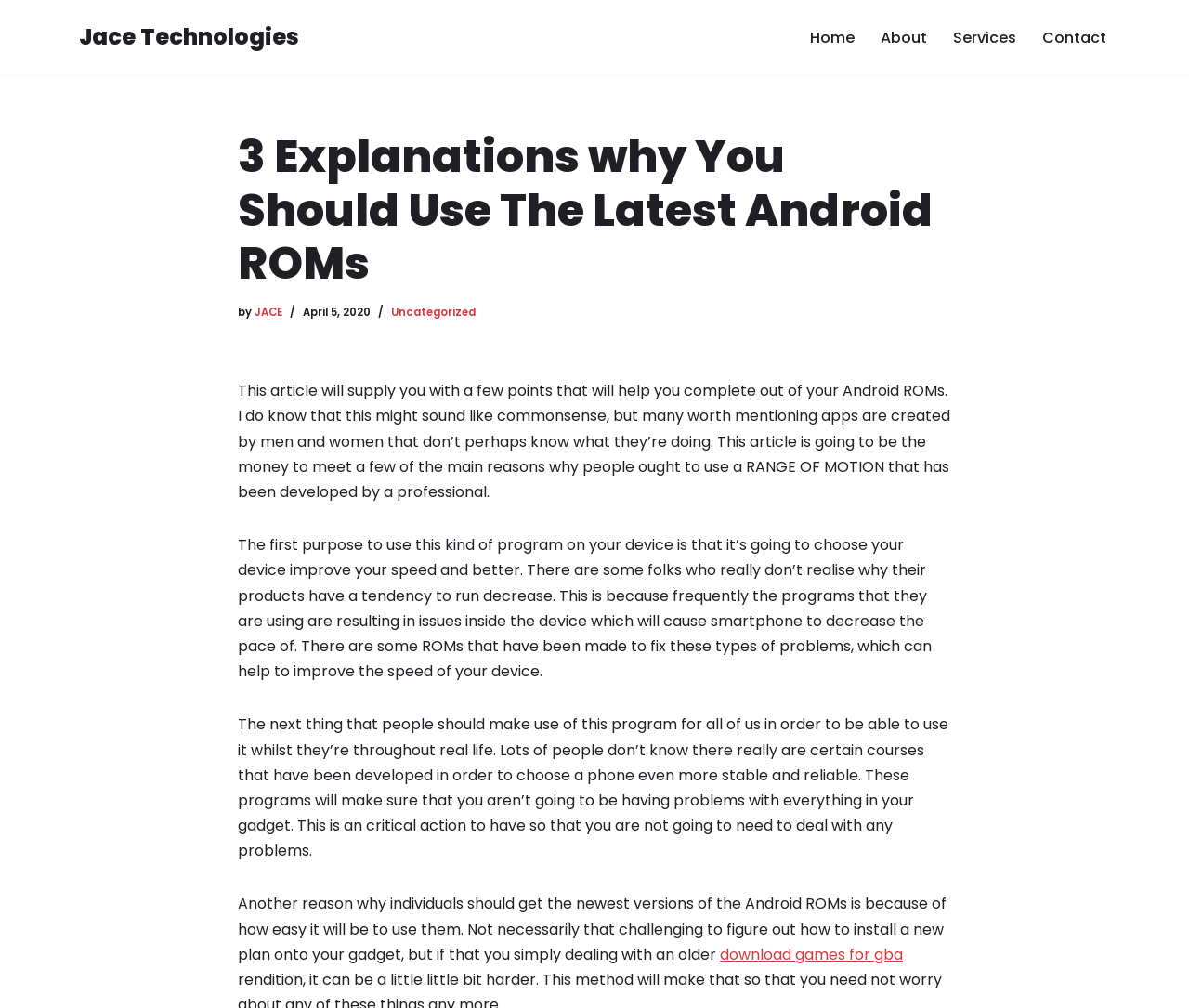Using floating point numbers between 0 and 1, provide the bounding box coordinates in the format (top-left x, top-left y, bottom-right x, bottom-right y). Locate the UI element described here: download games for gba

[0.605, 0.936, 0.759, 0.957]